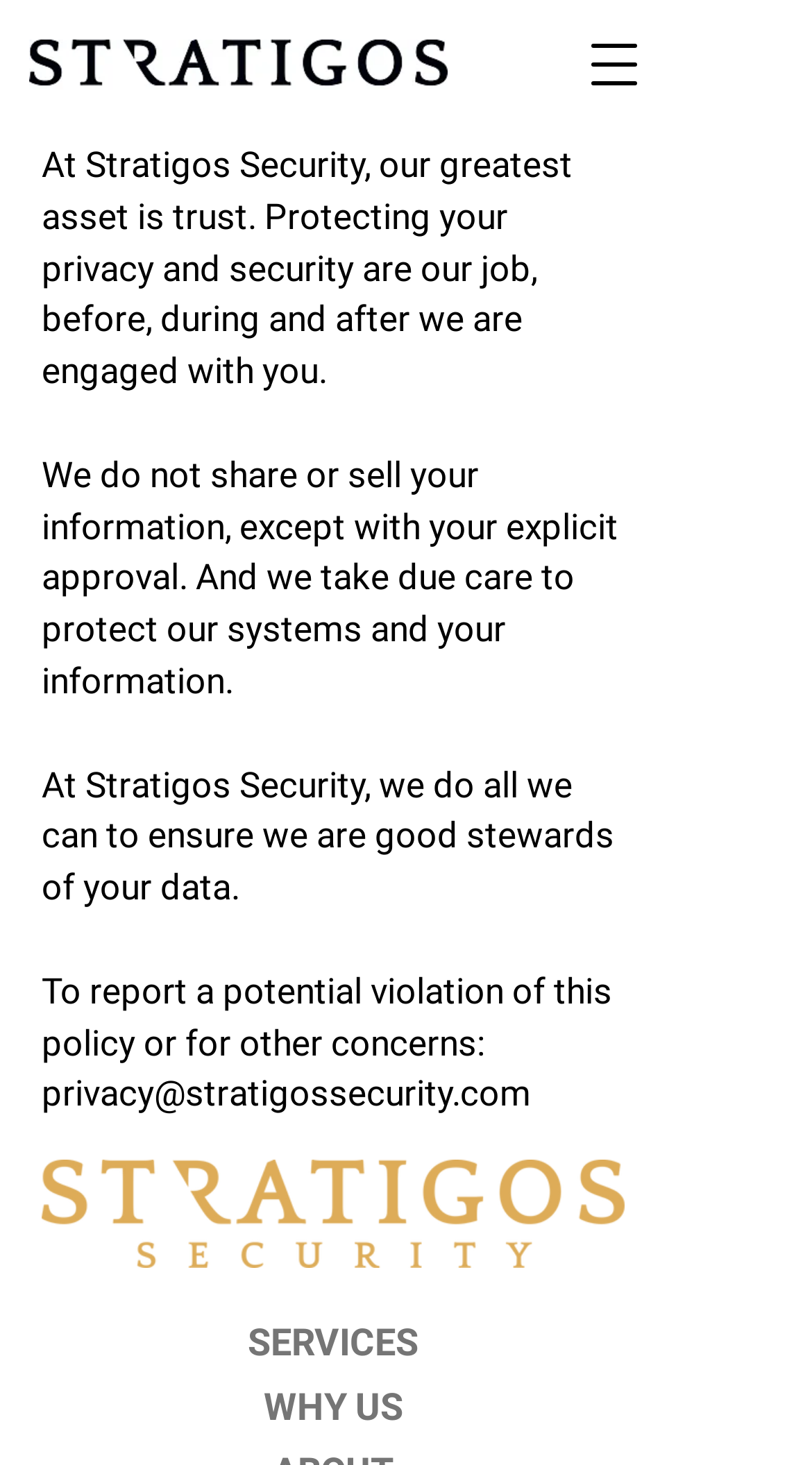What is the main asset of Stratigos Security?
Answer the question with as much detail as possible.

According to the webpage, Stratigos Security mentions that their greatest asset is trust, which implies that they prioritize building trust with their clients and stakeholders.